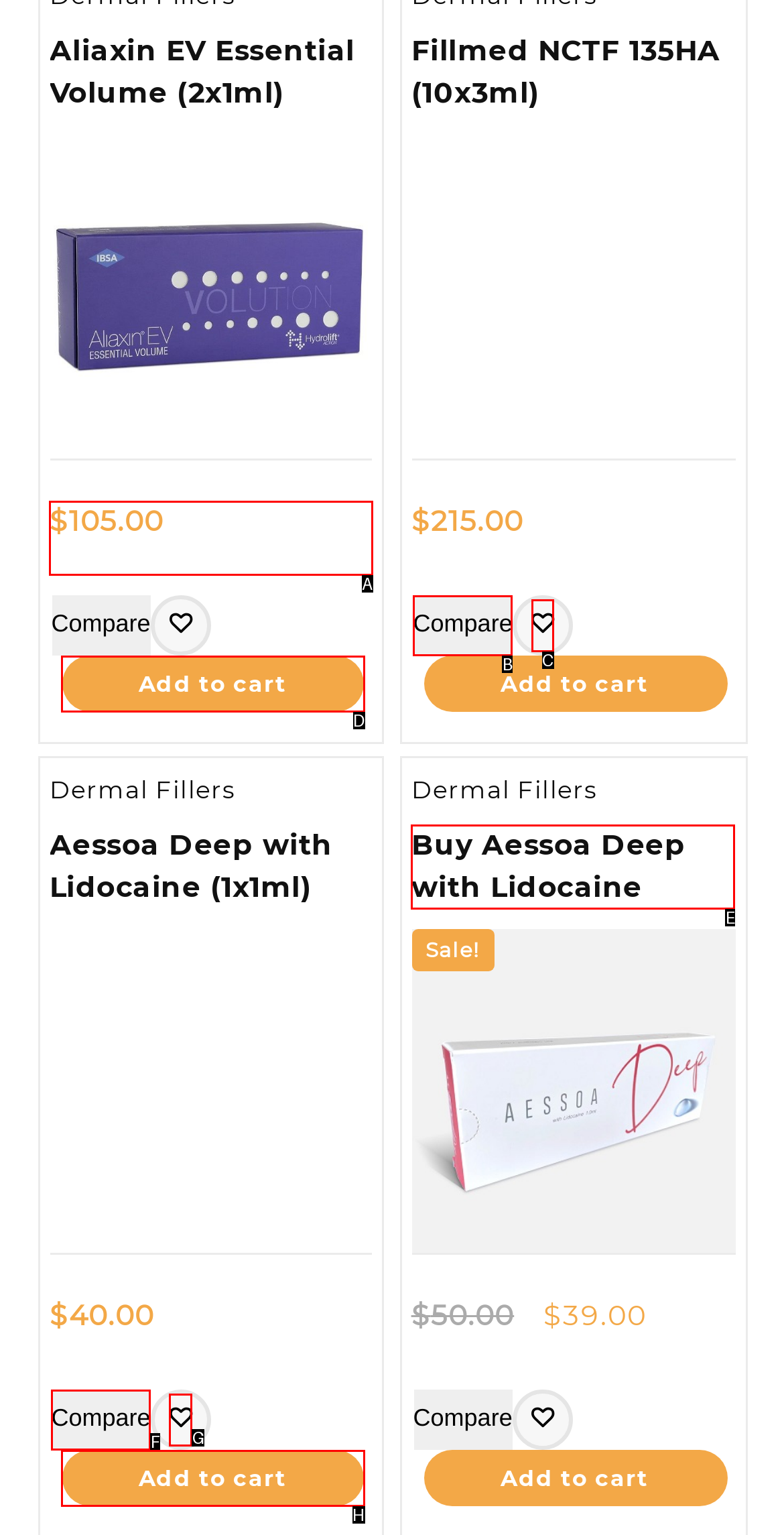To achieve the task: Add Aessoa Deep with Lidocaine to wishlist, which HTML element do you need to click?
Respond with the letter of the correct option from the given choices.

G